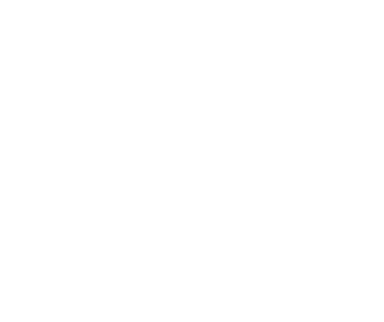Explain the image in a detailed way.

The image features a stylized representation of the concept of "The World's Best Eye Creams," showcasing a crescent moon and star symbolizing beauty and care. This artistic depiction is likely used in conjunction with a blog post discussing various eye creams, their benefits, and skincare routines. The context suggests a focus on enhancing the delicate areas around the eyes, emphasizing the importance of specialized skincare in achieving radiant and youthful skin. This image aligns with the accompanying text that highlights the pursuit of optimal eye creams and overall eye care in the beauty industry.